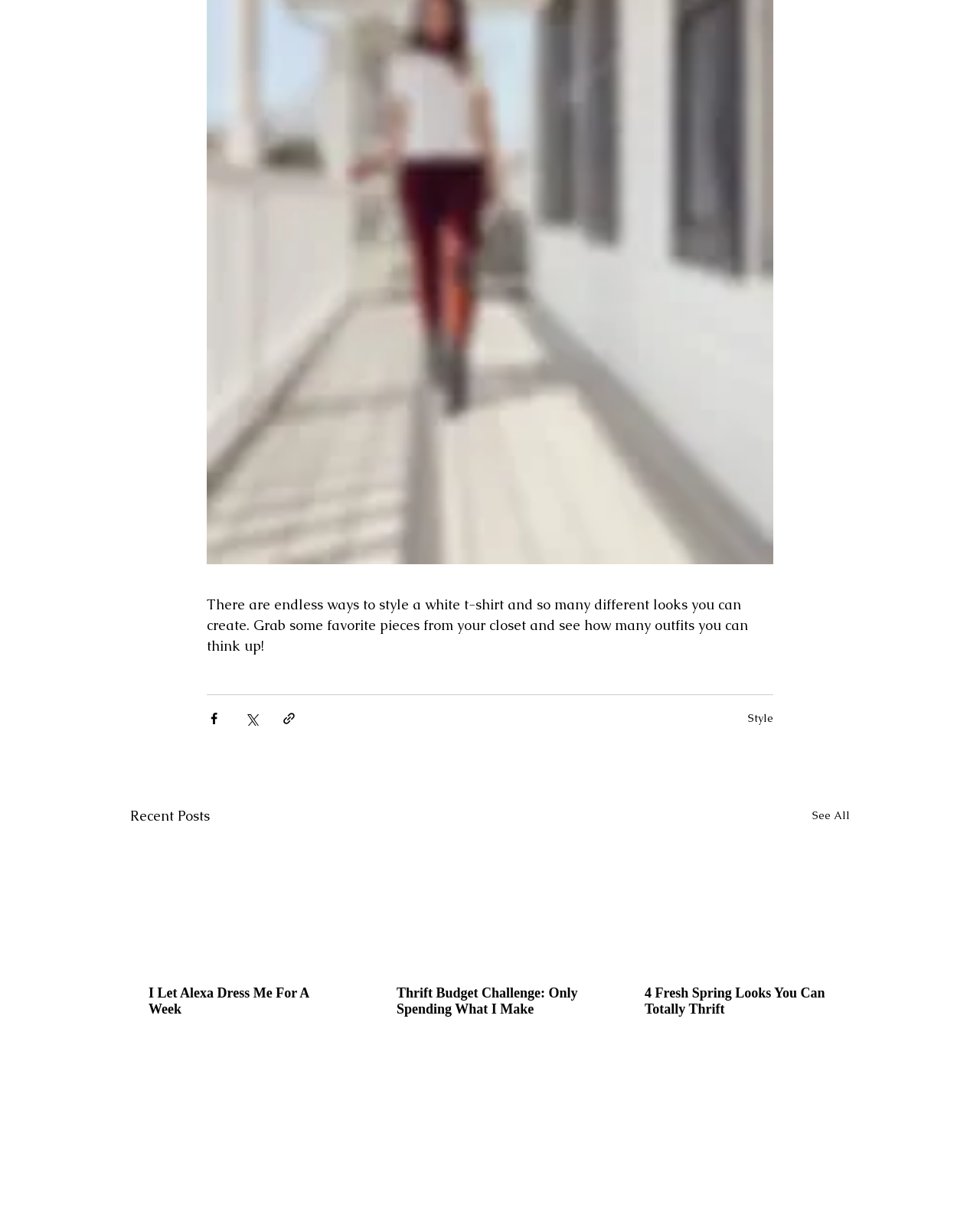How many social media sharing options are available?
By examining the image, provide a one-word or phrase answer.

3